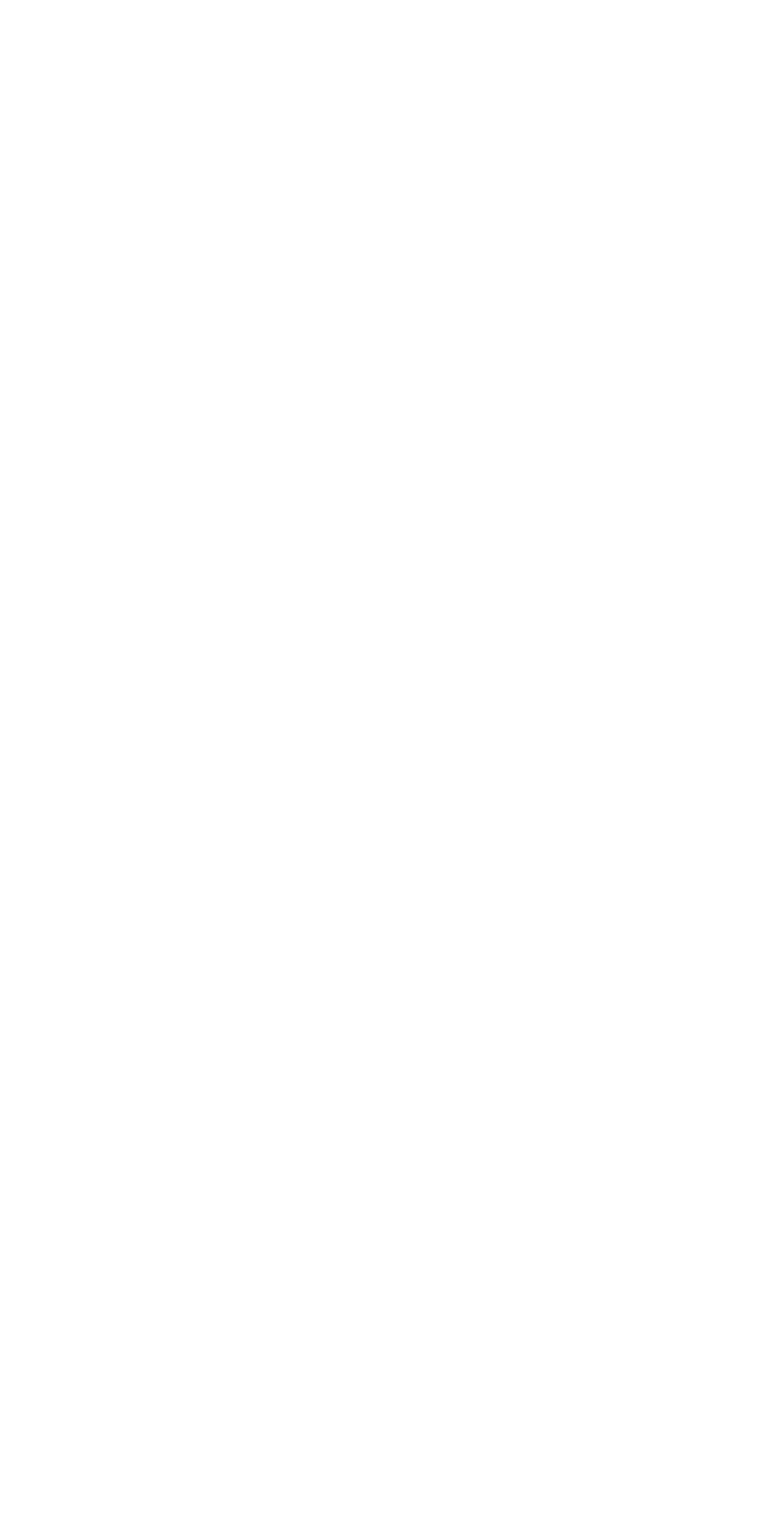Indicate the bounding box coordinates of the element that needs to be clicked to satisfy the following instruction: "View MEDIA page". The coordinates should be four float numbers between 0 and 1, i.e., [left, top, right, bottom].

[0.136, 0.307, 0.259, 0.33]